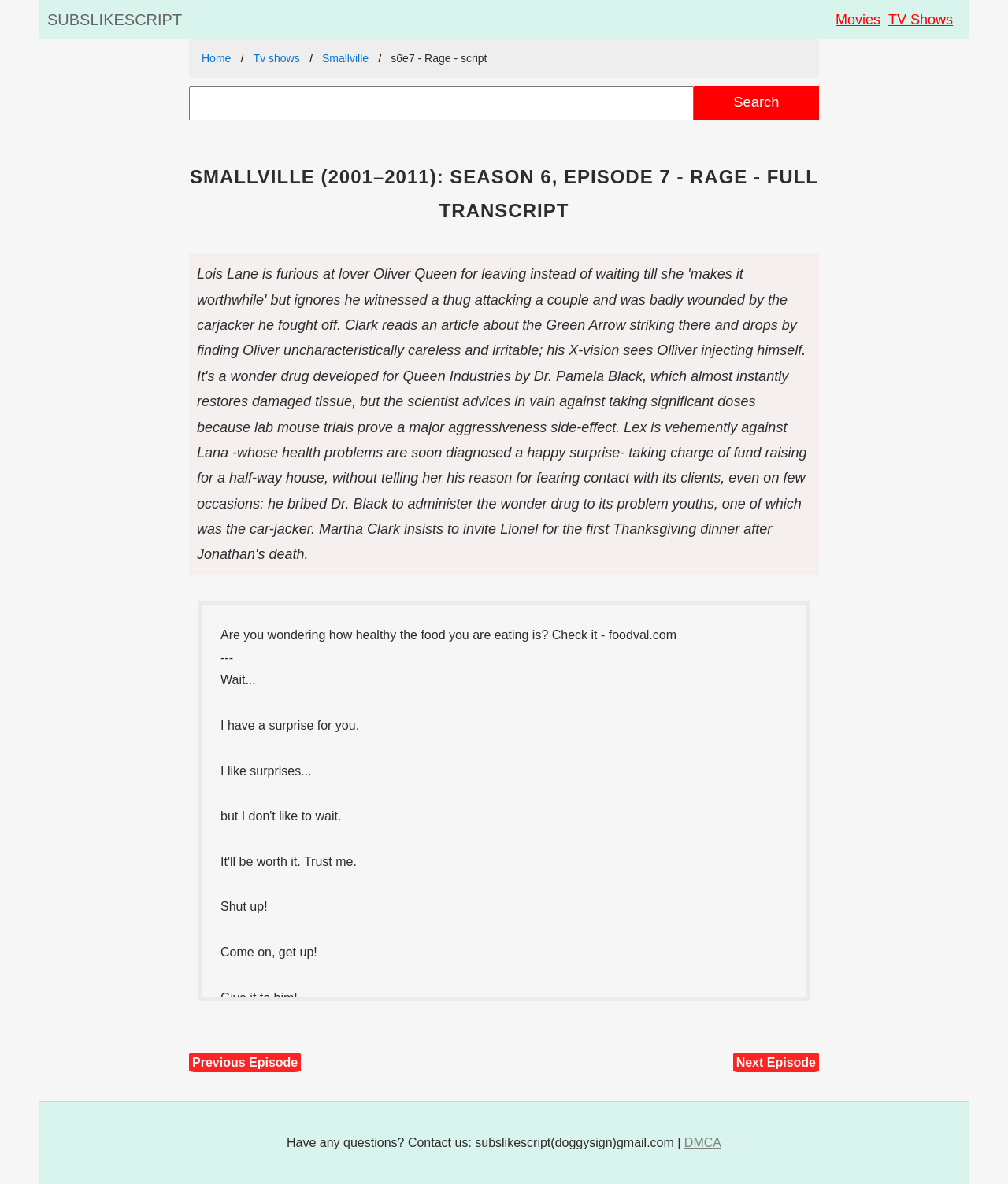Bounding box coordinates are specified in the format (top-left x, top-left y, bottom-right x, bottom-right y). All values are floating point numbers bounded between 0 and 1. Please provide the bounding box coordinate of the region this sentence describes: parent_node: Search name="q"

[0.188, 0.072, 0.688, 0.102]